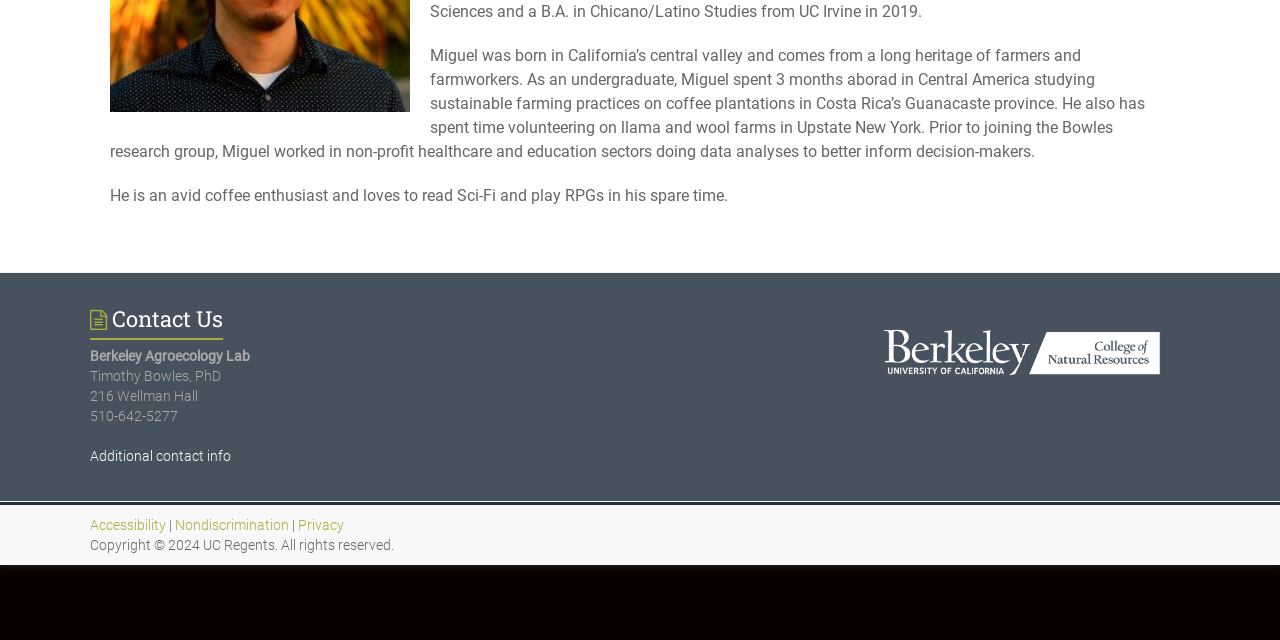Based on the description "Privacy", find the bounding box of the specified UI element.

[0.233, 0.809, 0.269, 0.834]